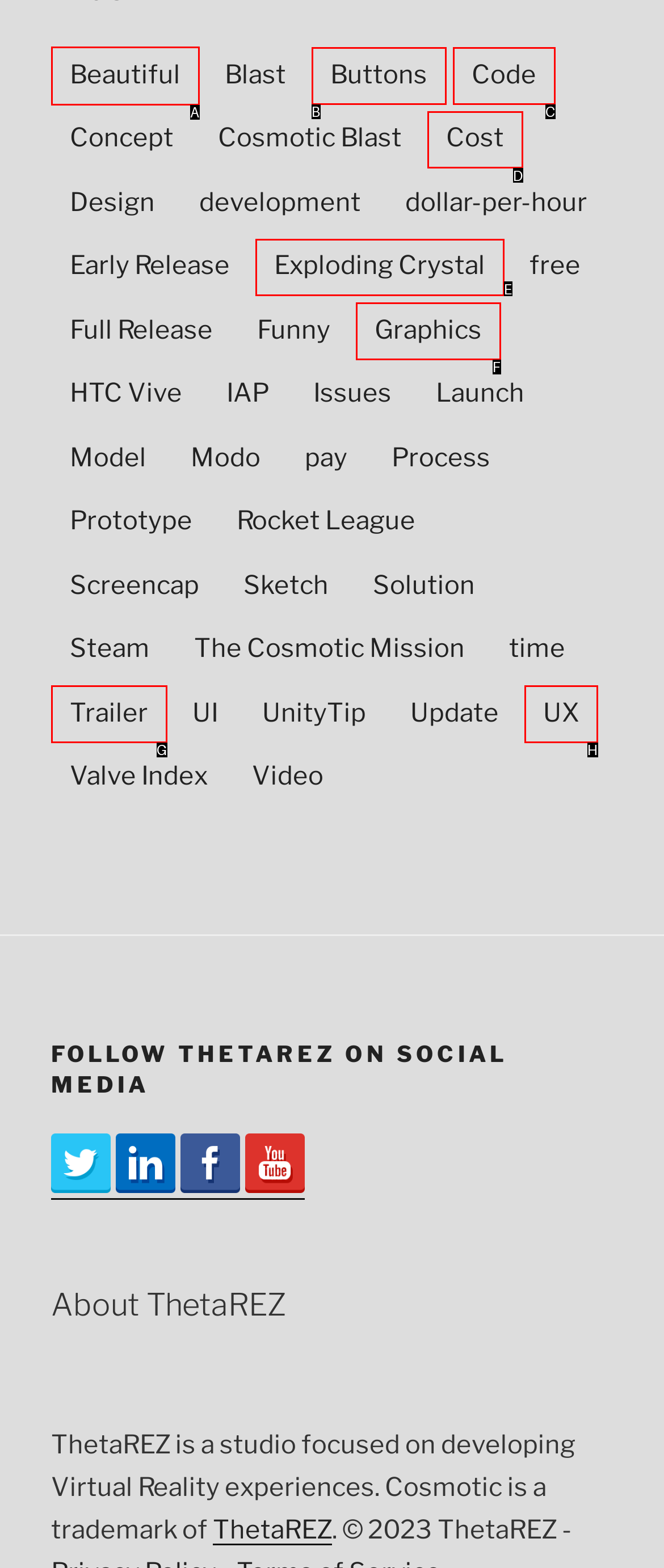Select the letter associated with the UI element you need to click to perform the following action: Click on the 'Beautiful' link
Reply with the correct letter from the options provided.

A